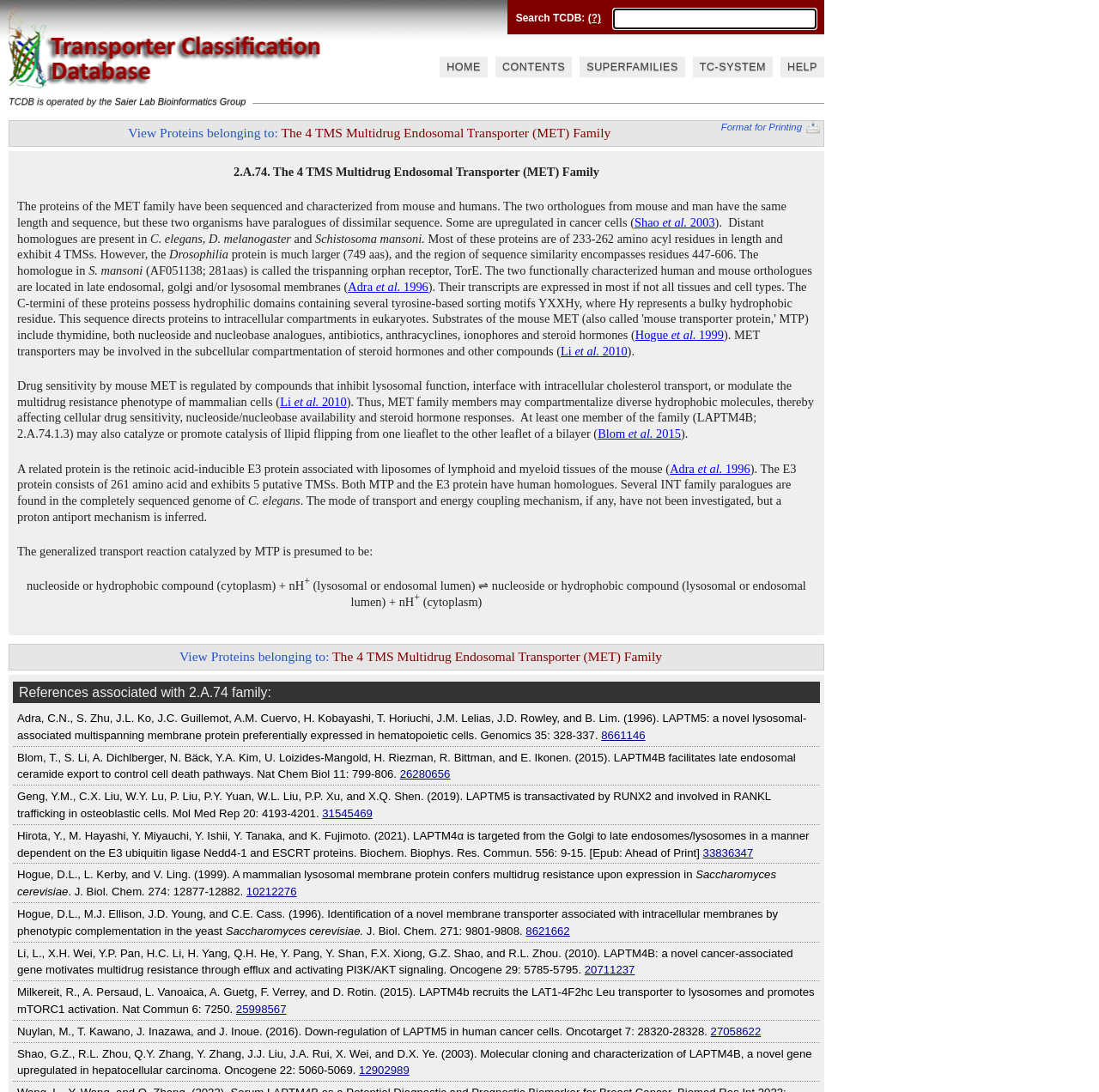Determine the bounding box coordinates of the target area to click to execute the following instruction: "Check references associated with 2.A.74 family."

[0.012, 0.624, 0.746, 0.644]